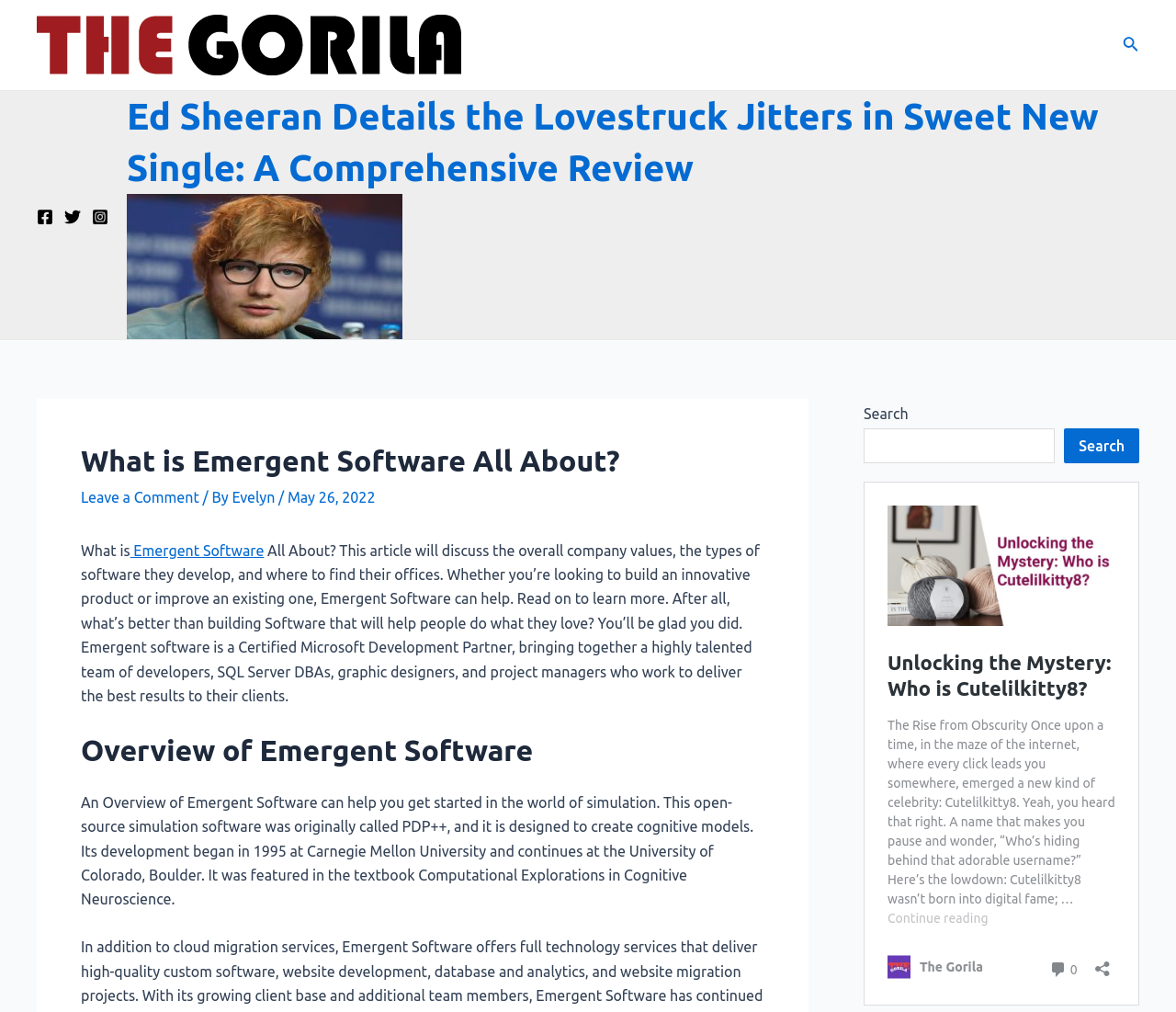Provide a single word or phrase to answer the given question: 
What is the name of the social media platform with an icon?

Facebook, Twitter, Instagram